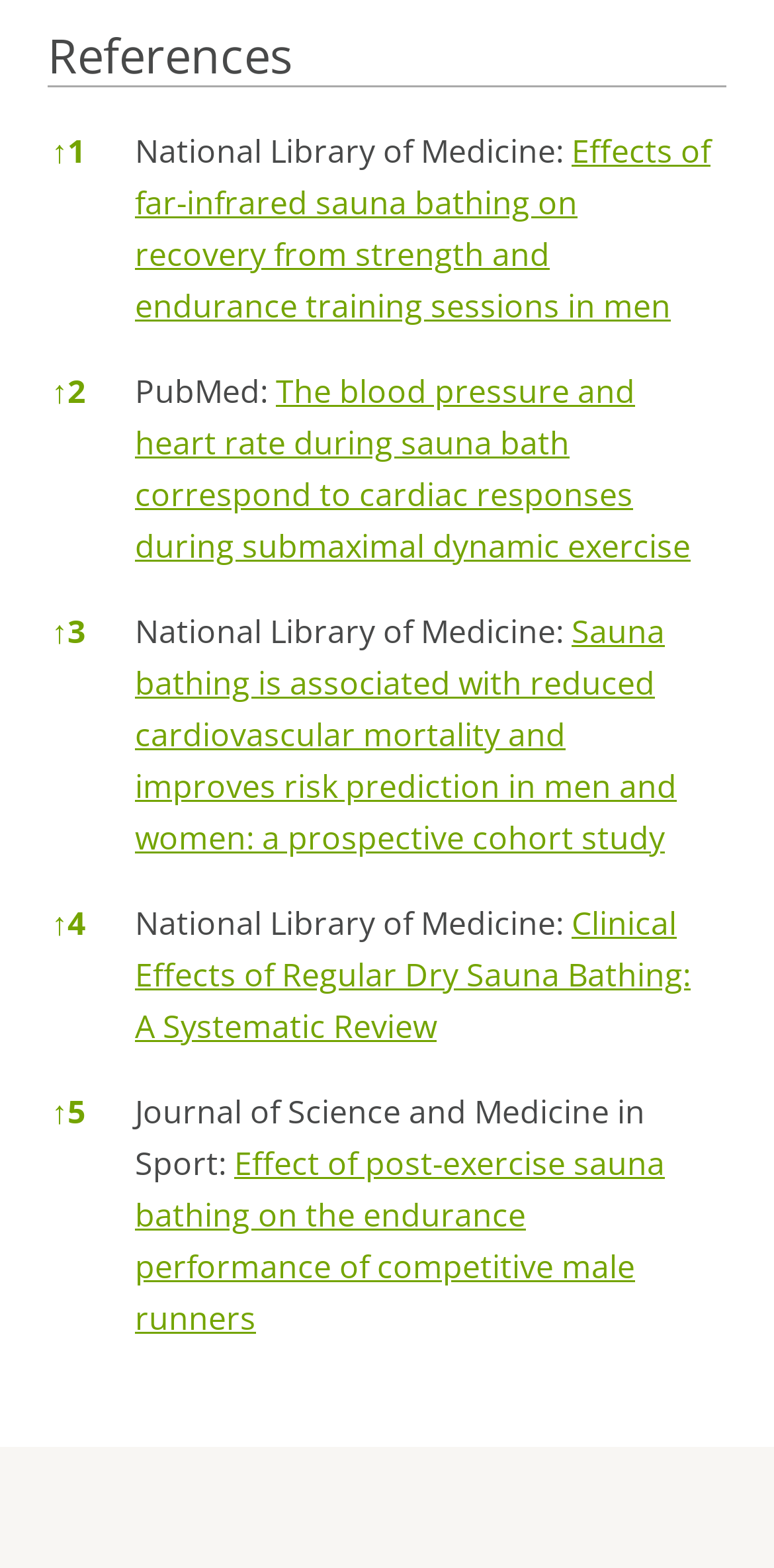Determine the bounding box coordinates of the region that needs to be clicked to achieve the task: "Explore the fifth reference".

[0.174, 0.728, 0.859, 0.855]